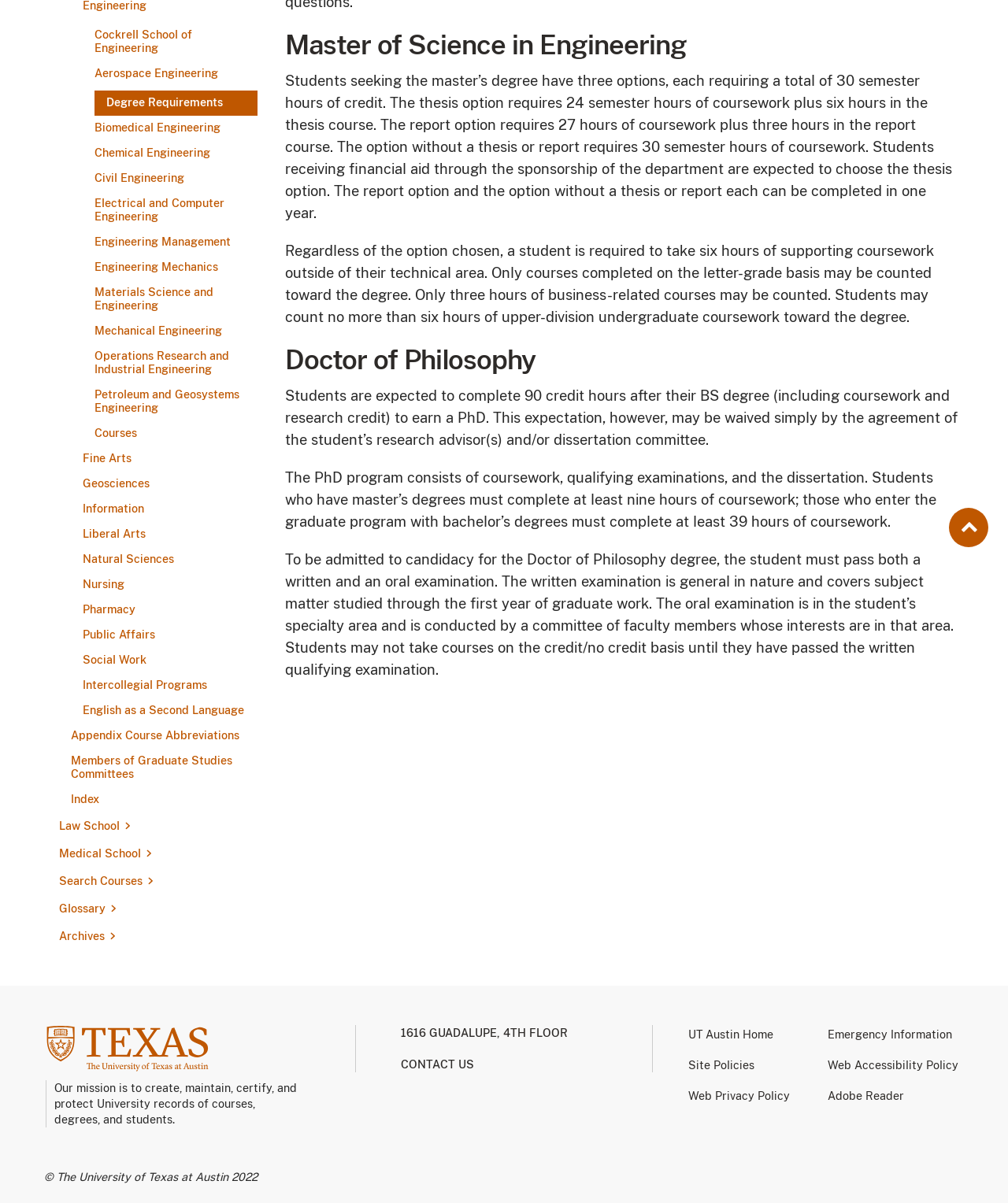Find the bounding box of the UI element described as: "alt="Greg Boone"". The bounding box coordinates should be given as four float values between 0 and 1, i.e., [left, top, right, bottom].

None